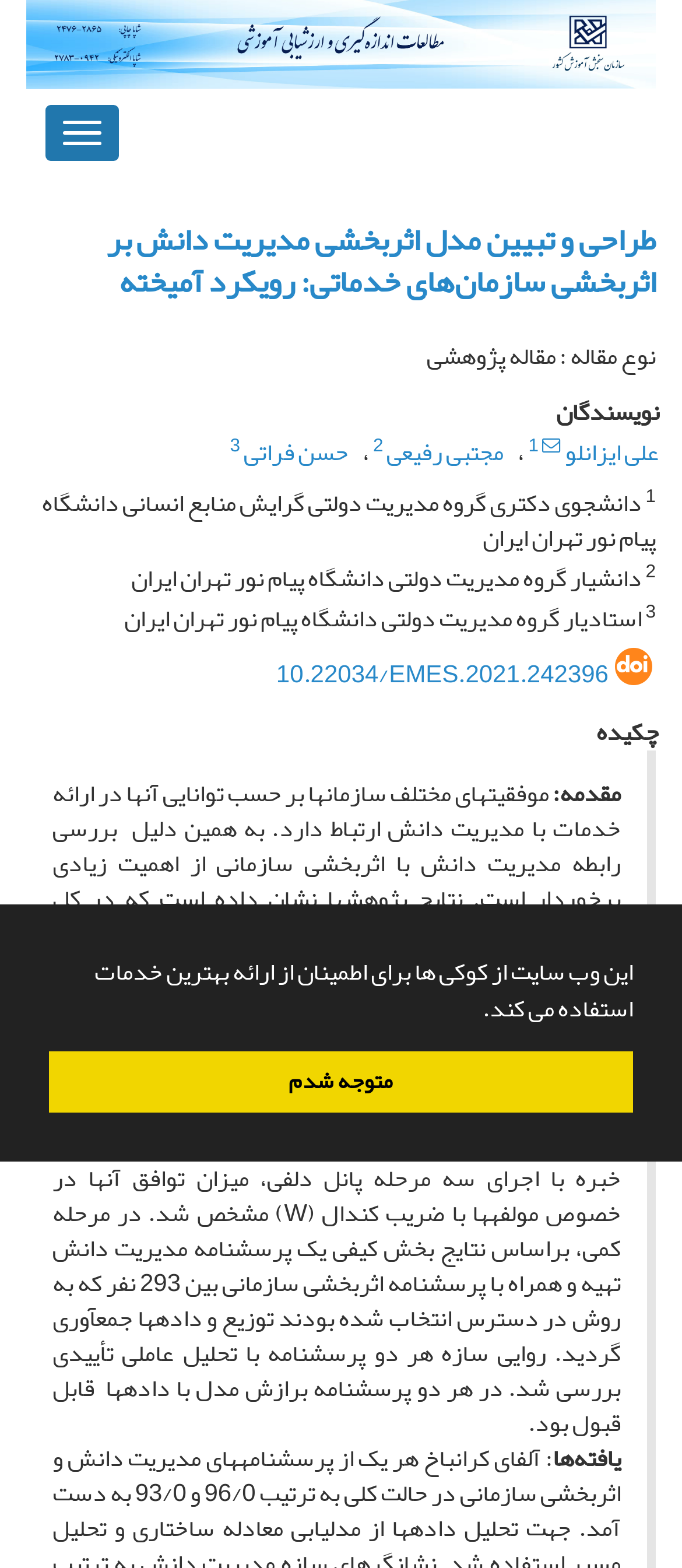What is the principal heading displayed on the webpage?

طراحی و تبیین مدل اثربخشی مدیریت دانش بر اثربخشی سازمان‌های خدماتی: رویکرد آمیخته